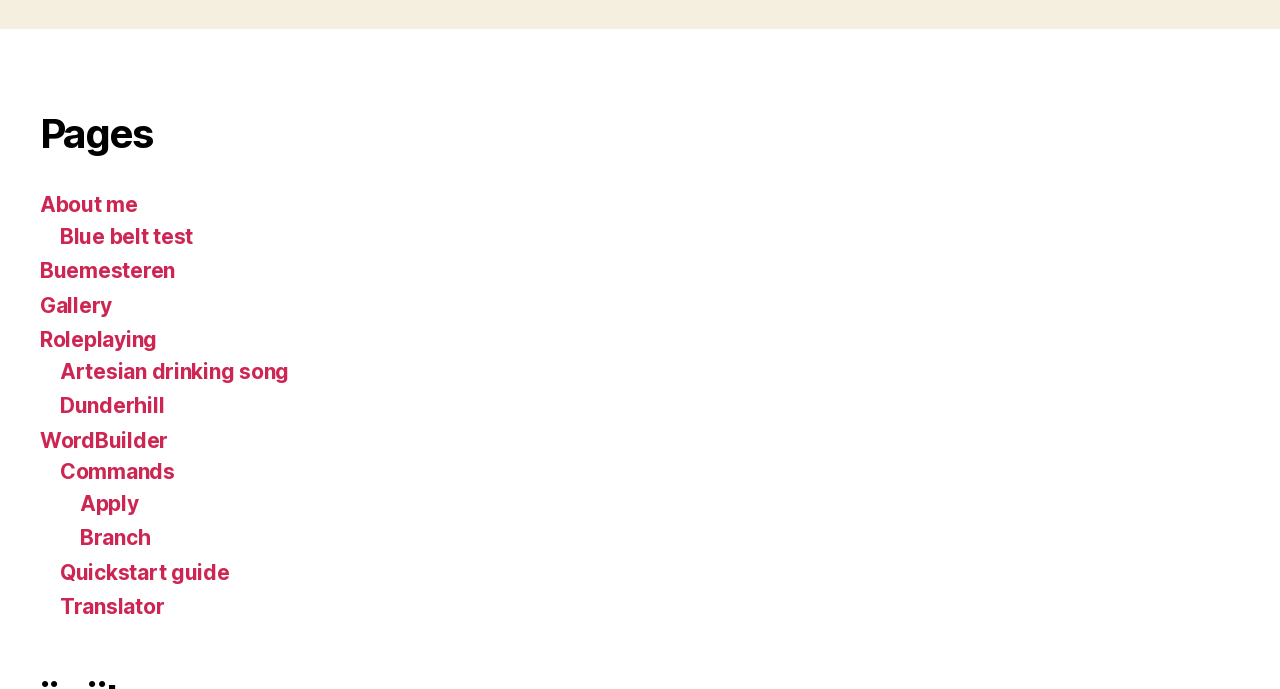Locate the bounding box of the UI element with the following description: "Blue belt test".

[0.047, 0.325, 0.151, 0.361]